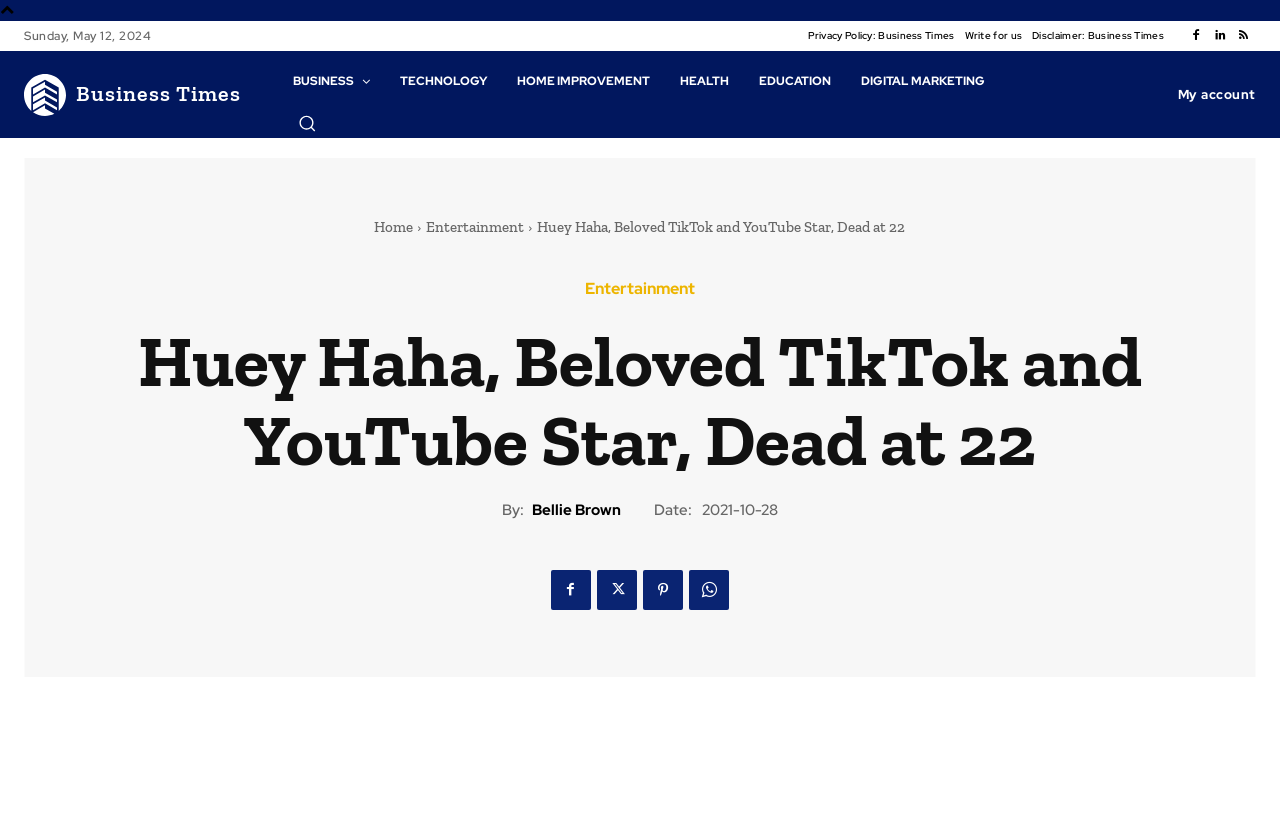Please determine the bounding box coordinates of the area that needs to be clicked to complete this task: 'Read the article by Bellie Brown'. The coordinates must be four float numbers between 0 and 1, formatted as [left, top, right, bottom].

[0.415, 0.604, 0.485, 0.626]